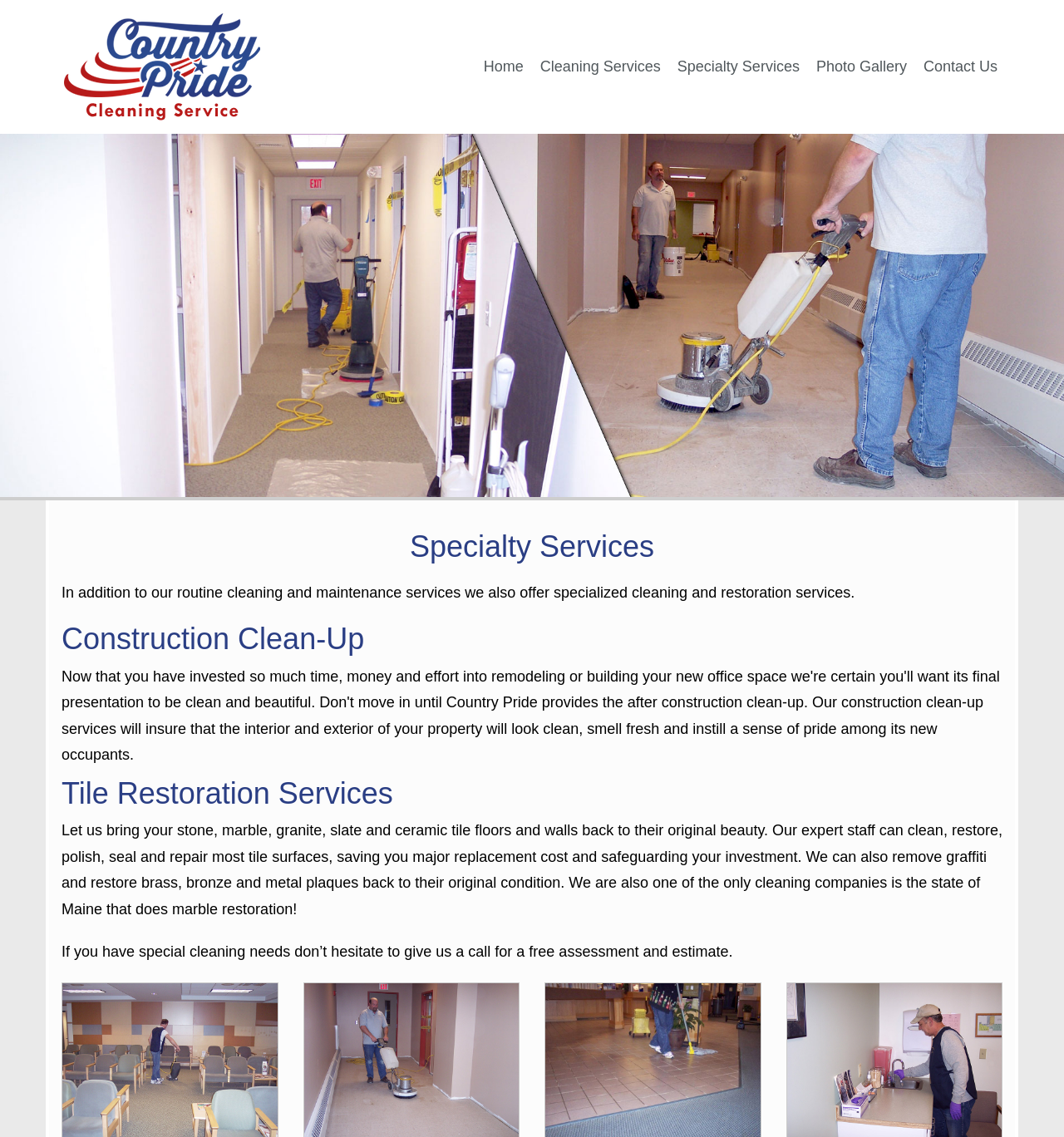Explain the features and main sections of the webpage comprehensively.

The webpage is about Country Pride Cleaning, a leading provider of commercial cleaning services in Maine. At the top of the page, there is a horizontal navigation menu with six links: an empty link, Home, Cleaning Services, Specialty Services, Photo Gallery, and Contact Us. These links are evenly spaced and occupy the top section of the page.

Below the navigation menu, there is a large image that spans the entire width of the page. This image takes up about a third of the page's height.

The main content of the page is divided into sections, each with a heading. The first section is titled "Specialty Services" and has a brief description of the services offered. Below this section, there are two more sections: "Construction Clean-Up" and "Tile Restoration Services". The "Tile Restoration Services" section has a detailed description of the services provided, including cleaning, restoring, polishing, sealing, and repairing tile surfaces. It also mentions the removal of graffiti and restoration of metal plaques. Additionally, there is a call-to-action paragraph encouraging visitors to contact the company for special cleaning needs.

Overall, the webpage has a clean and organized layout, with clear headings and concise text that effectively communicates the services offered by Country Pride Cleaning.